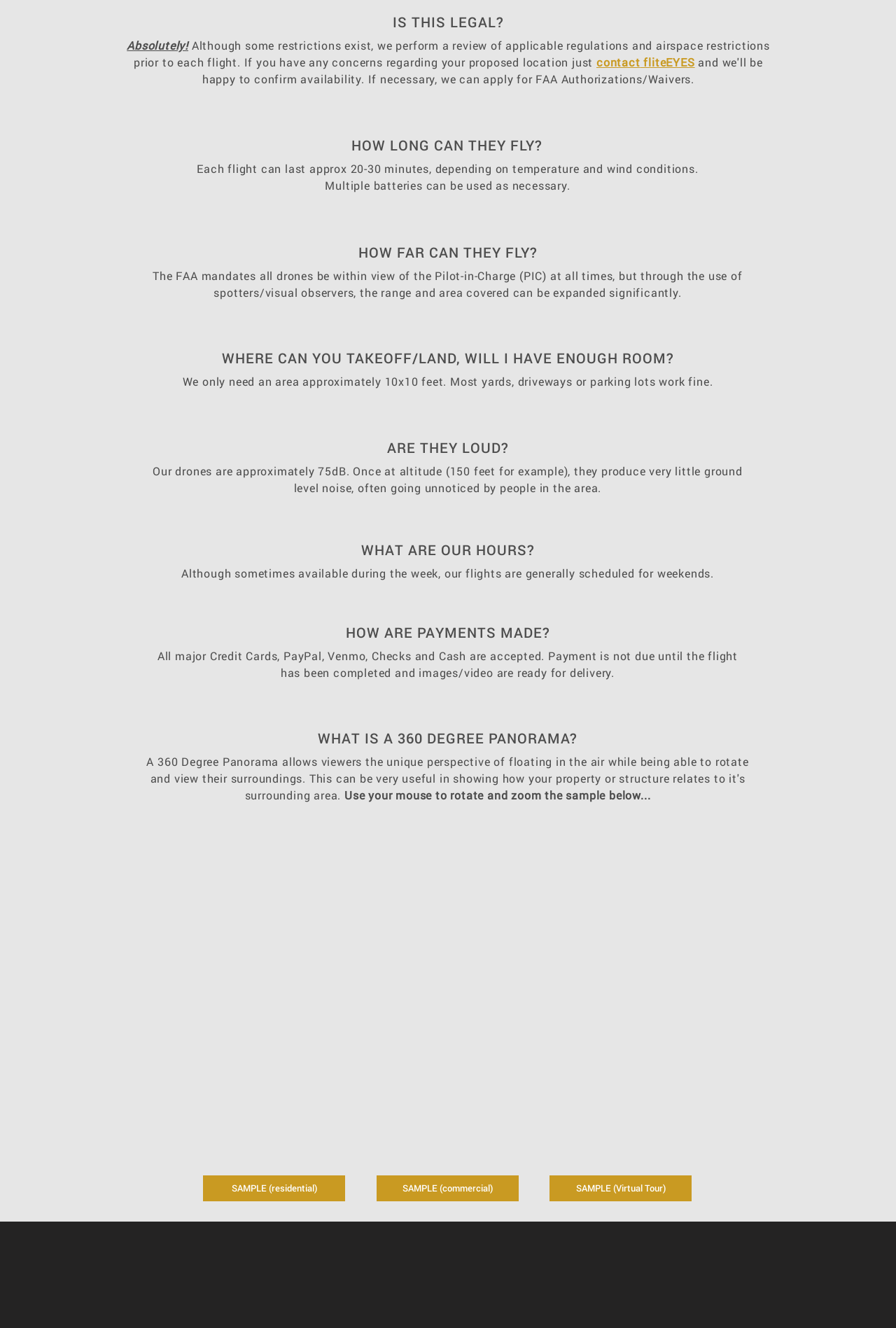Please identify the bounding box coordinates of the clickable area that will fulfill the following instruction: "Click 'IS THIS LEGAL?'". The coordinates should be in the format of four float numbers between 0 and 1, i.e., [left, top, right, bottom].

[0.156, 0.009, 0.844, 0.023]